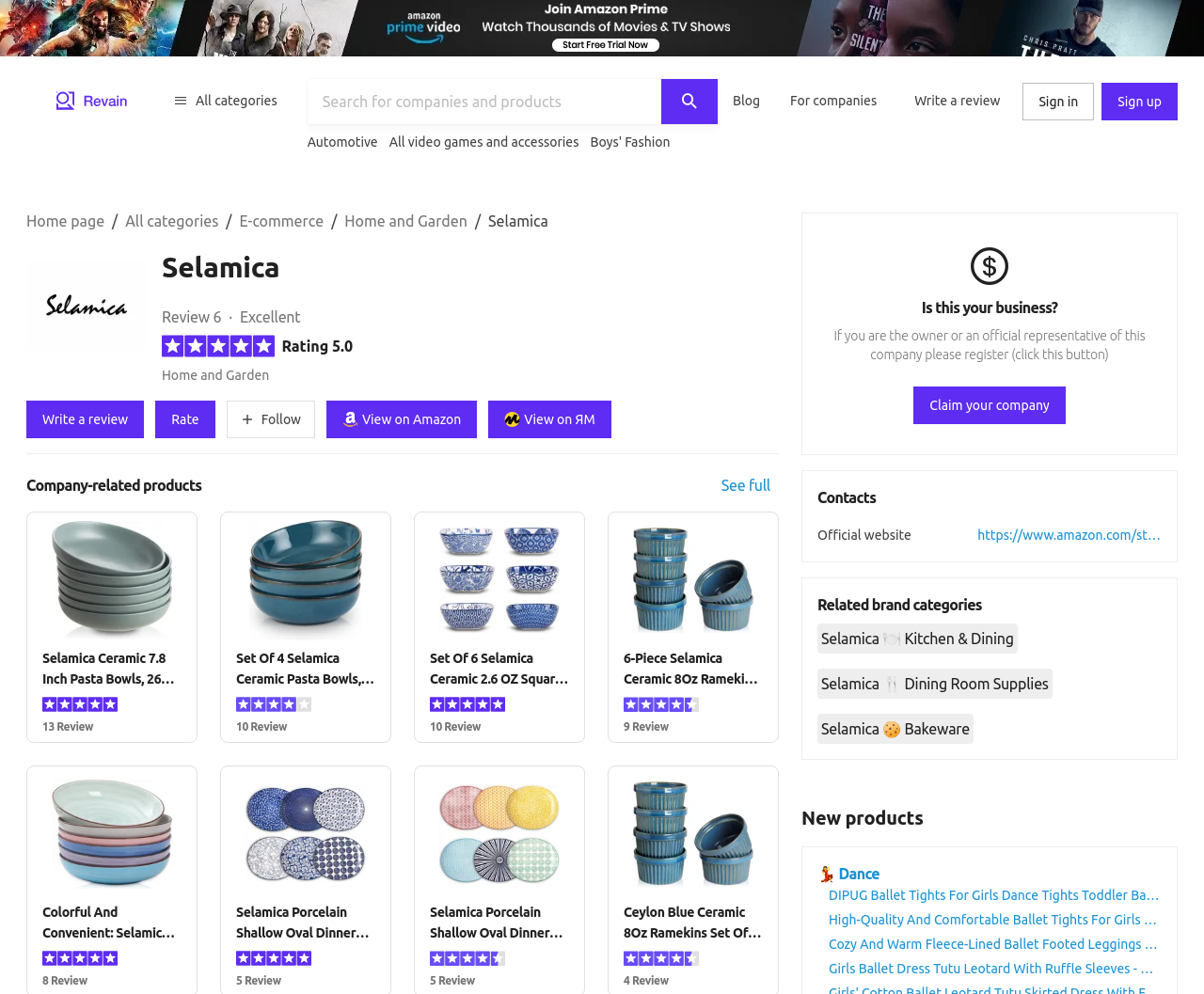Produce an elaborate caption capturing the essence of the webpage.

The webpage is about Selamica, an online retailer specializing in kitchen and home necessities. At the top of the page, there is a header banner with a logo and a navigation menu with links to various categories, including Automotive, Video Games, Fashion, and more. Below the header, there is a search bar with a search button.

On the left side of the page, there is a section with the company's logo, rating, and review information. The company has a rating of 5.0 out of 5, with a "Write a review" button and other options to rate or follow the company.

The main content of the page is a list of products related to Selamica, including ceramic pasta bowls, dipping bowls, and ramekins. Each product has an image, a brief description, and a rating with the number of reviews. The products are arranged in a grid layout, with multiple rows and columns.

On the right side of the page, there is a section with information about the company, including a "Claim your company" button and a "Contacts" section with an official website link. Below that, there is a "Related brand categories" section with a link to Selamica's Kitchen & Dining category.

Overall, the webpage is a product listing page for Selamica, with a focus on kitchen and home products, and providing information about the company and its ratings.